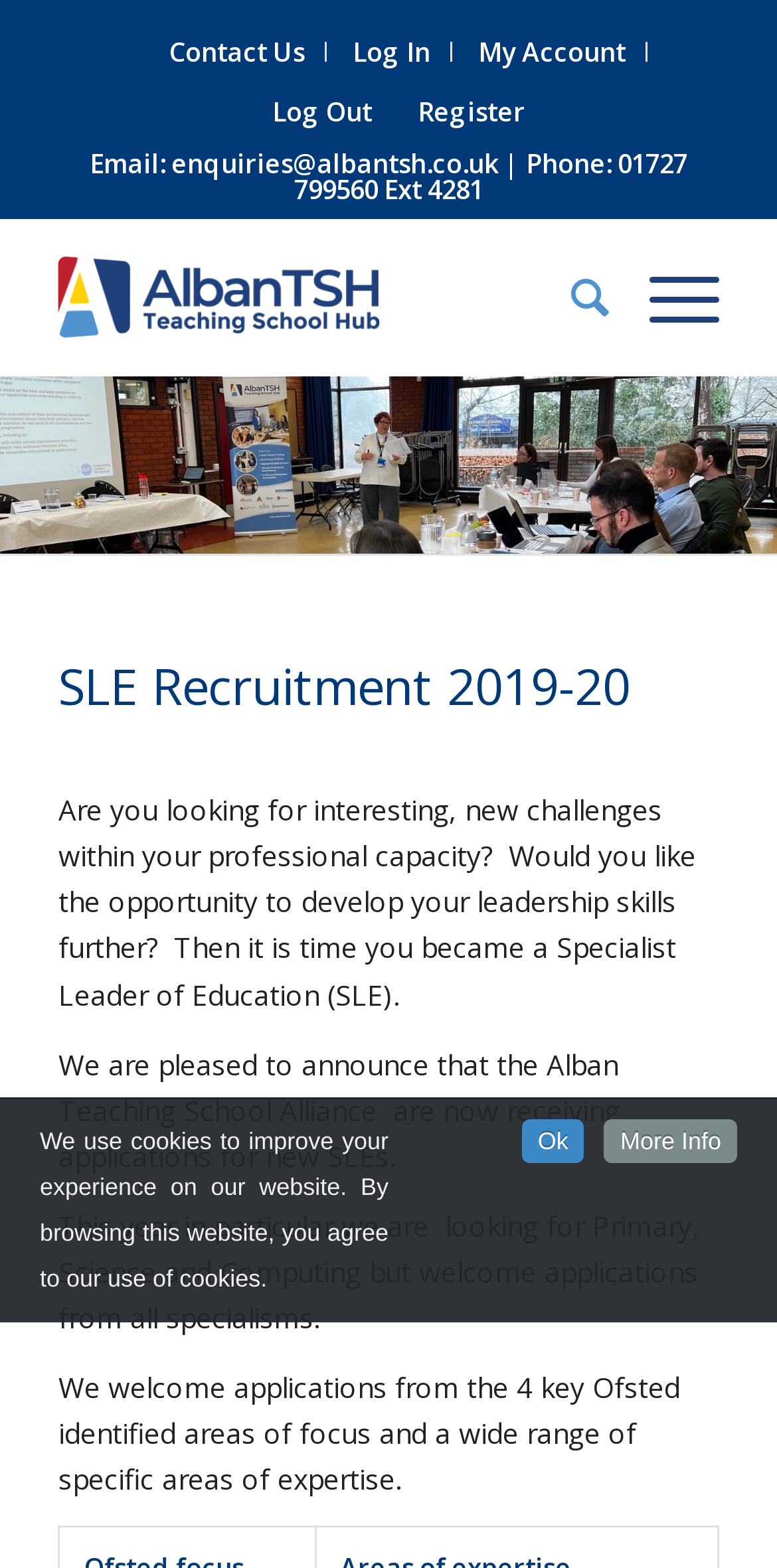Examine the image carefully and respond to the question with a detailed answer: 
What is the email address to contact?

I found the email address by looking at the static text element that says 'Email:' and the corresponding link element next to it, which contains the email address.